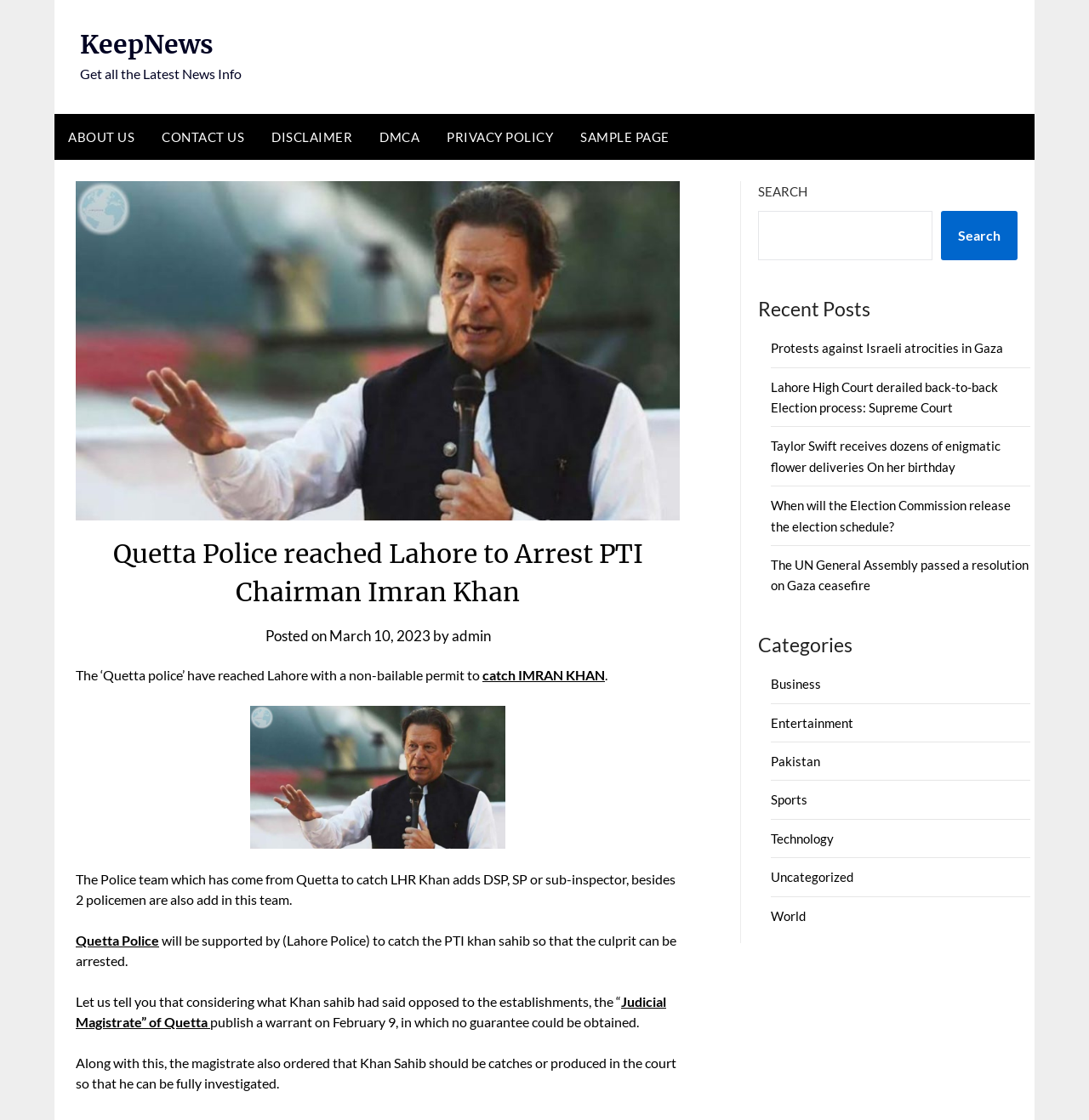Find the bounding box coordinates for the element that must be clicked to complete the instruction: "View the 'Recent Posts'". The coordinates should be four float numbers between 0 and 1, indicated as [left, top, right, bottom].

[0.696, 0.263, 0.934, 0.29]